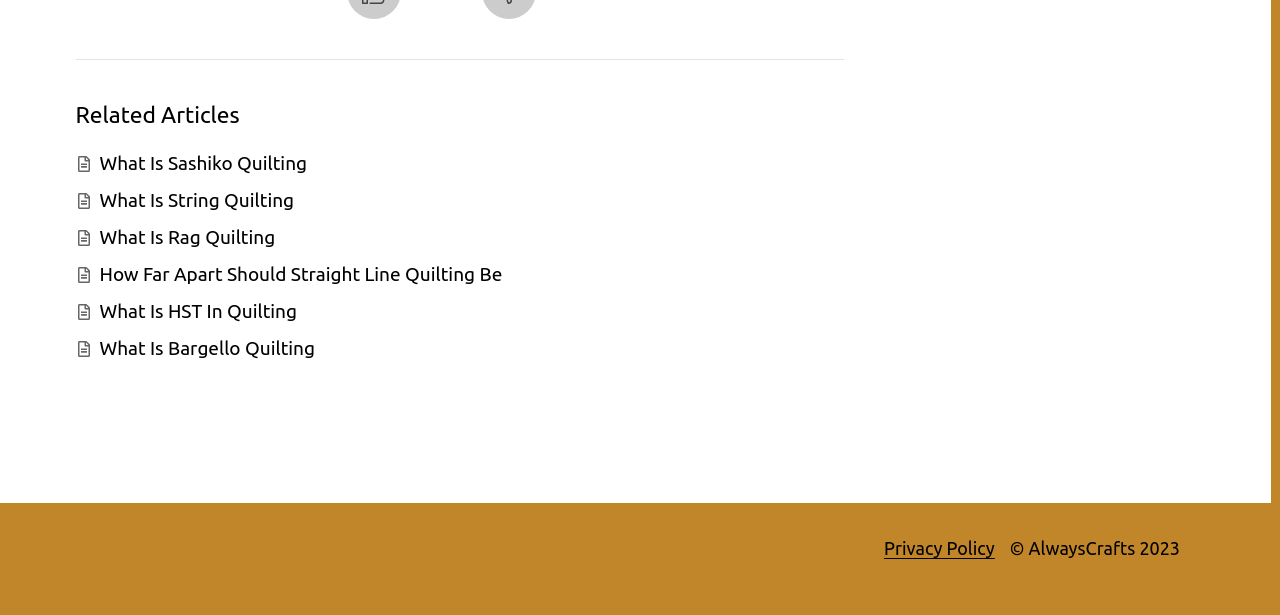Specify the bounding box coordinates (top-left x, top-left y, bottom-right x, bottom-right y) of the UI element in the screenshot that matches this description: What Is HST In Quilting

[0.078, 0.488, 0.232, 0.523]